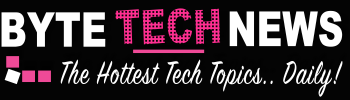Please provide a one-word or short phrase answer to the question:
What does the tagline of ByteTechNews suggest?

Commitment to fresh content